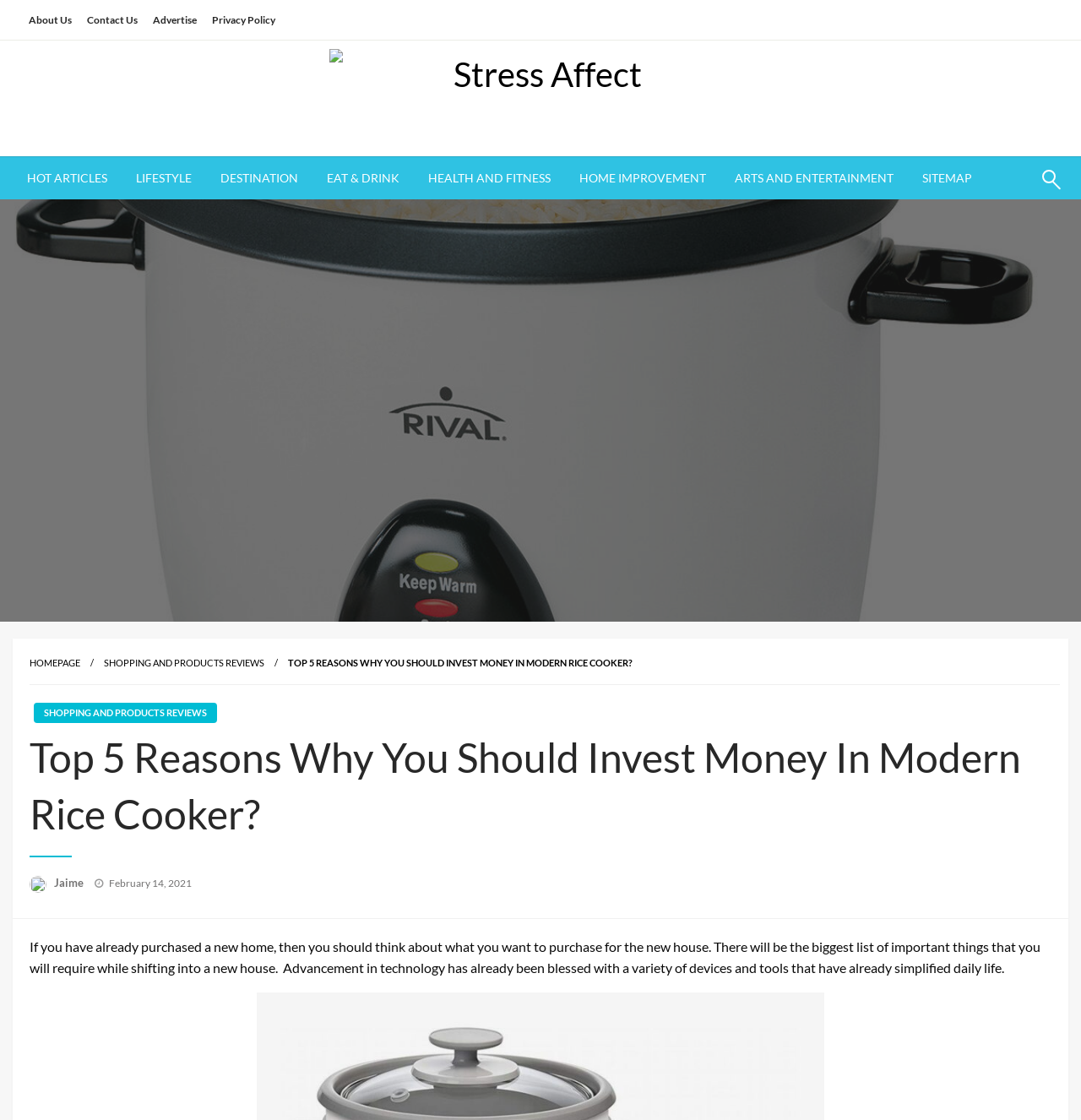Determine the bounding box coordinates of the region I should click to achieve the following instruction: "Search for something". Ensure the bounding box coordinates are four float numbers between 0 and 1, i.e., [left, top, right, bottom].

[0.966, 0.153, 0.975, 0.183]